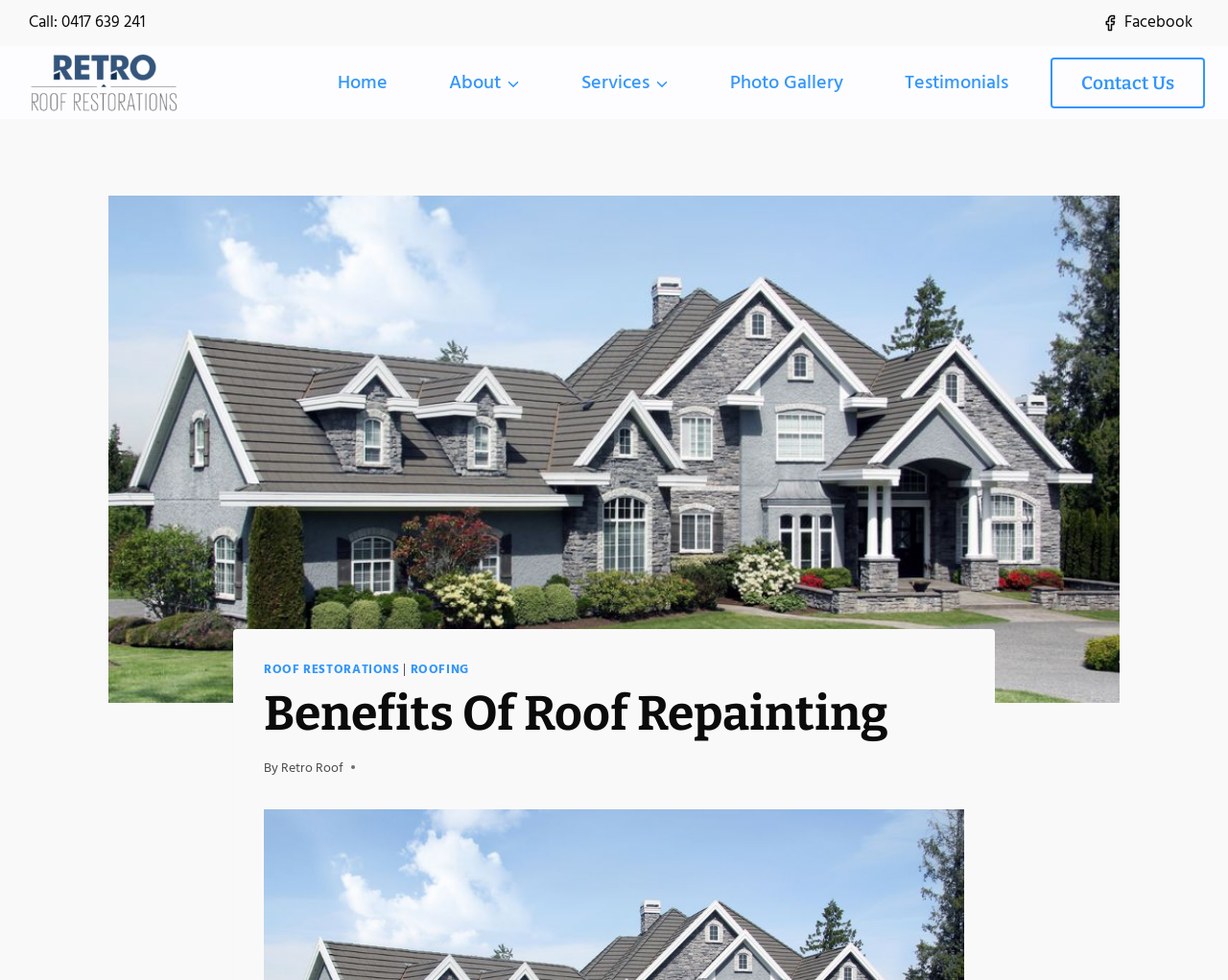Using the elements shown in the image, answer the question comprehensively: What is the company name?

I found the company name by looking at the top-left corner of the webpage, where it says 'Retro Roof Restorations' with an image of a logo next to it.